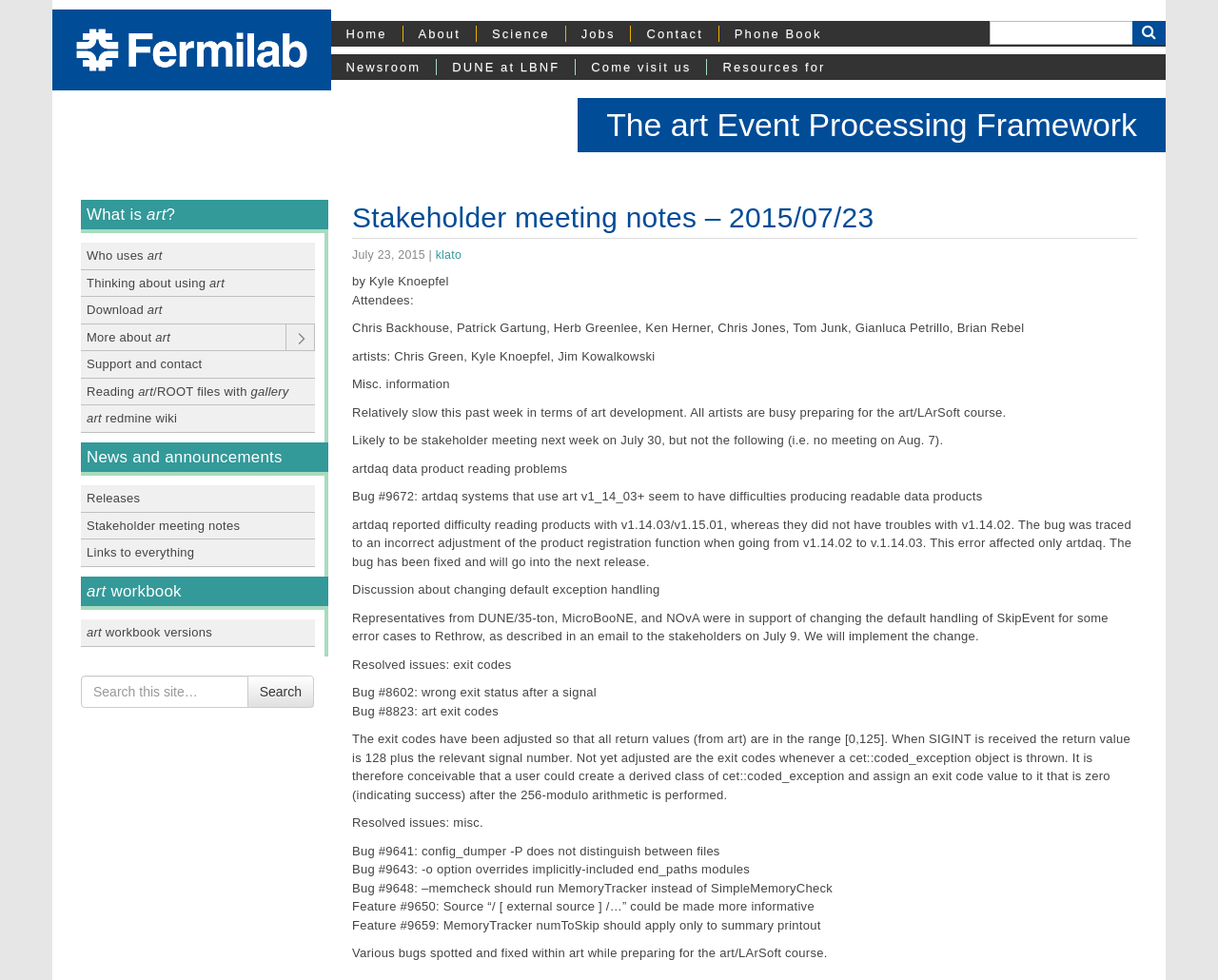Determine which piece of text is the heading of the webpage and provide it.

The art Event Processing Framework